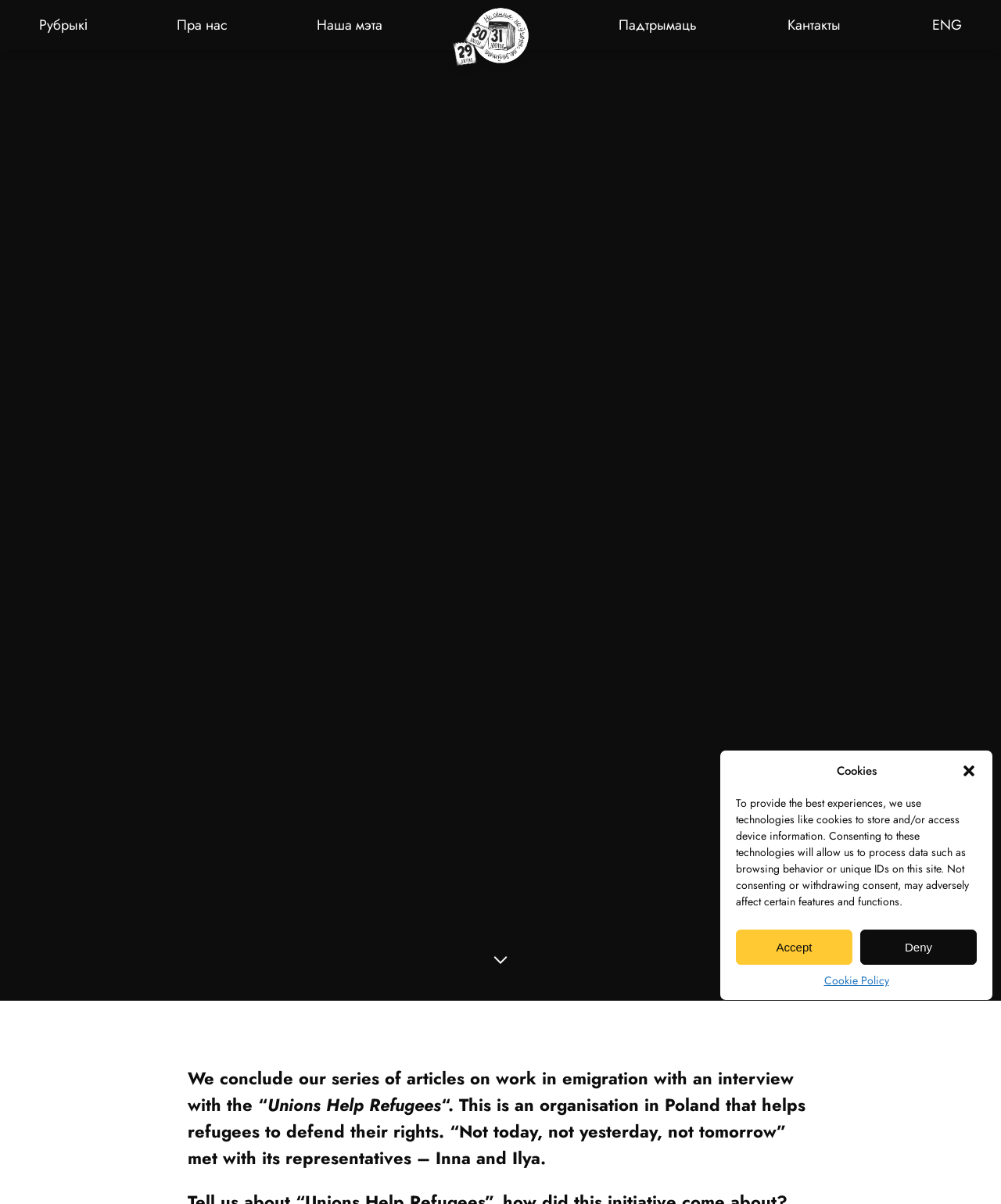From the webpage screenshot, predict the bounding box coordinates (top-left x, top-left y, bottom-right x, bottom-right y) for the UI element described here: Кантакты

[0.779, 0.0, 0.848, 0.042]